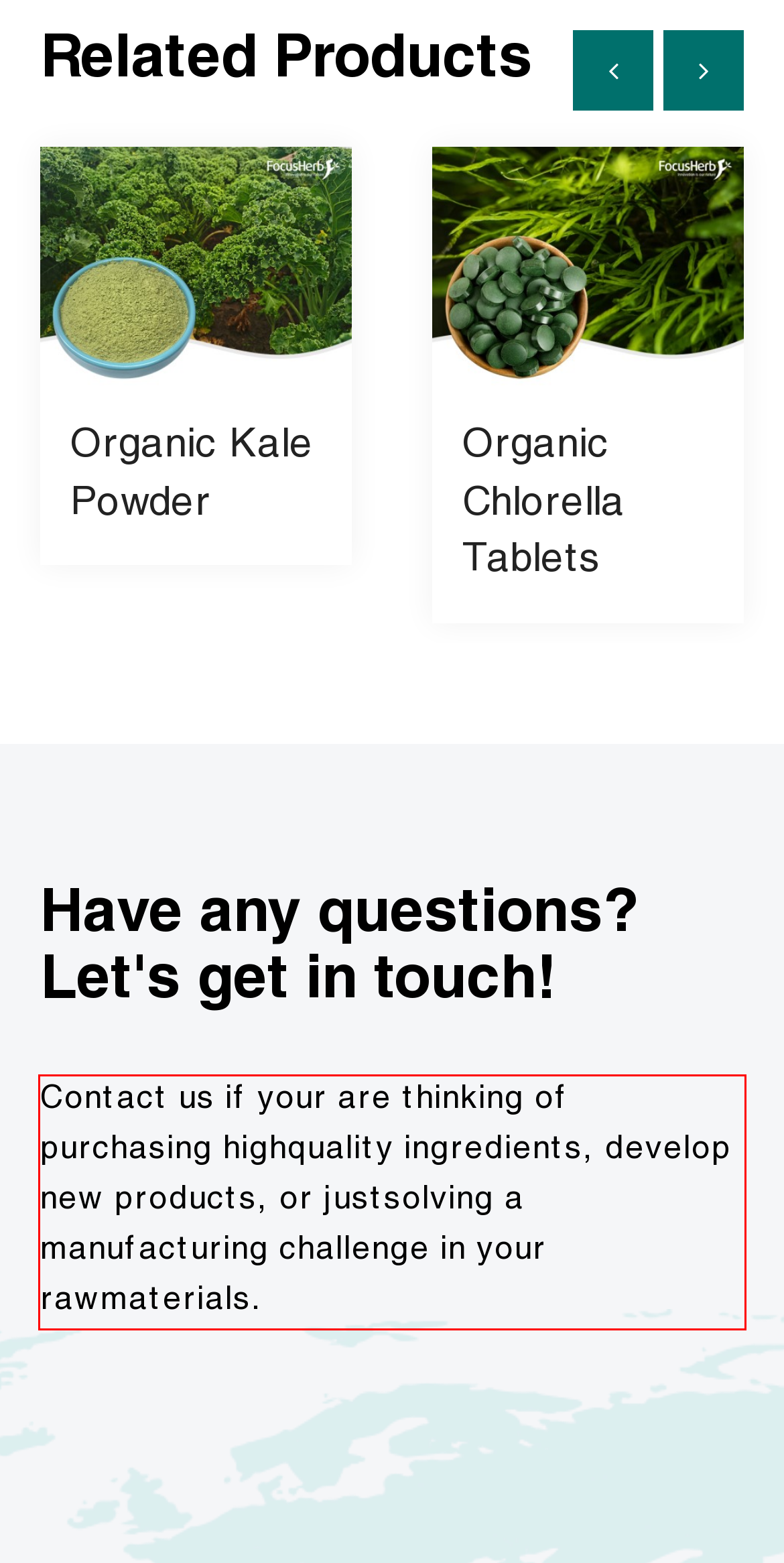Examine the webpage screenshot and use OCR to obtain the text inside the red bounding box.

Contact us if your are thinking of purchasing highquality ingredients, develop new products, or justsolving a manufacturing challenge in your rawmaterials.